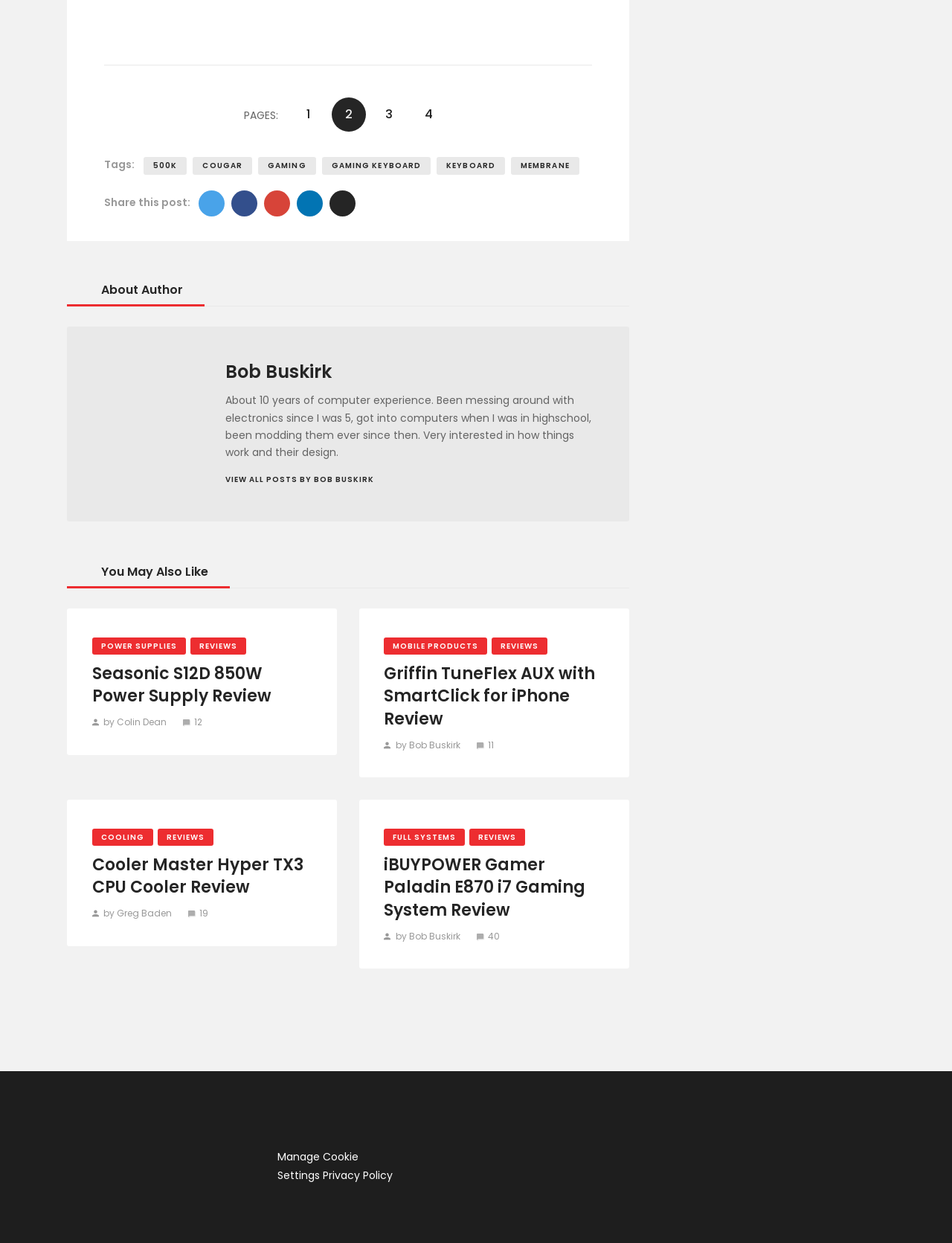Identify the bounding box coordinates of the specific part of the webpage to click to complete this instruction: "Read the review of Seasonic S12D 850W Power Supply".

[0.097, 0.533, 0.328, 0.57]